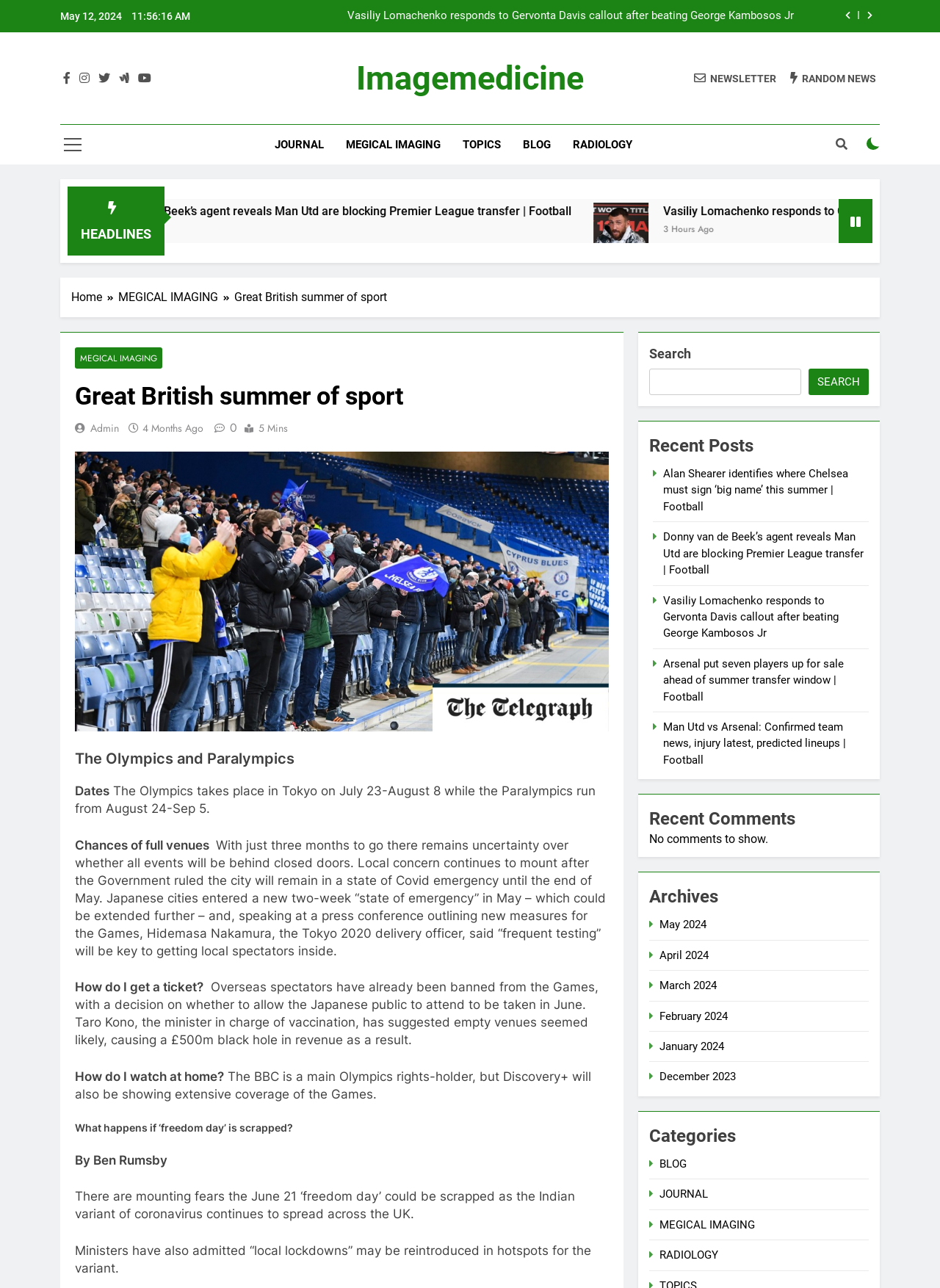Locate the bounding box for the described UI element: "parent_node: SEARCH name="s"". Ensure the coordinates are four float numbers between 0 and 1, formatted as [left, top, right, bottom].

[0.691, 0.286, 0.852, 0.307]